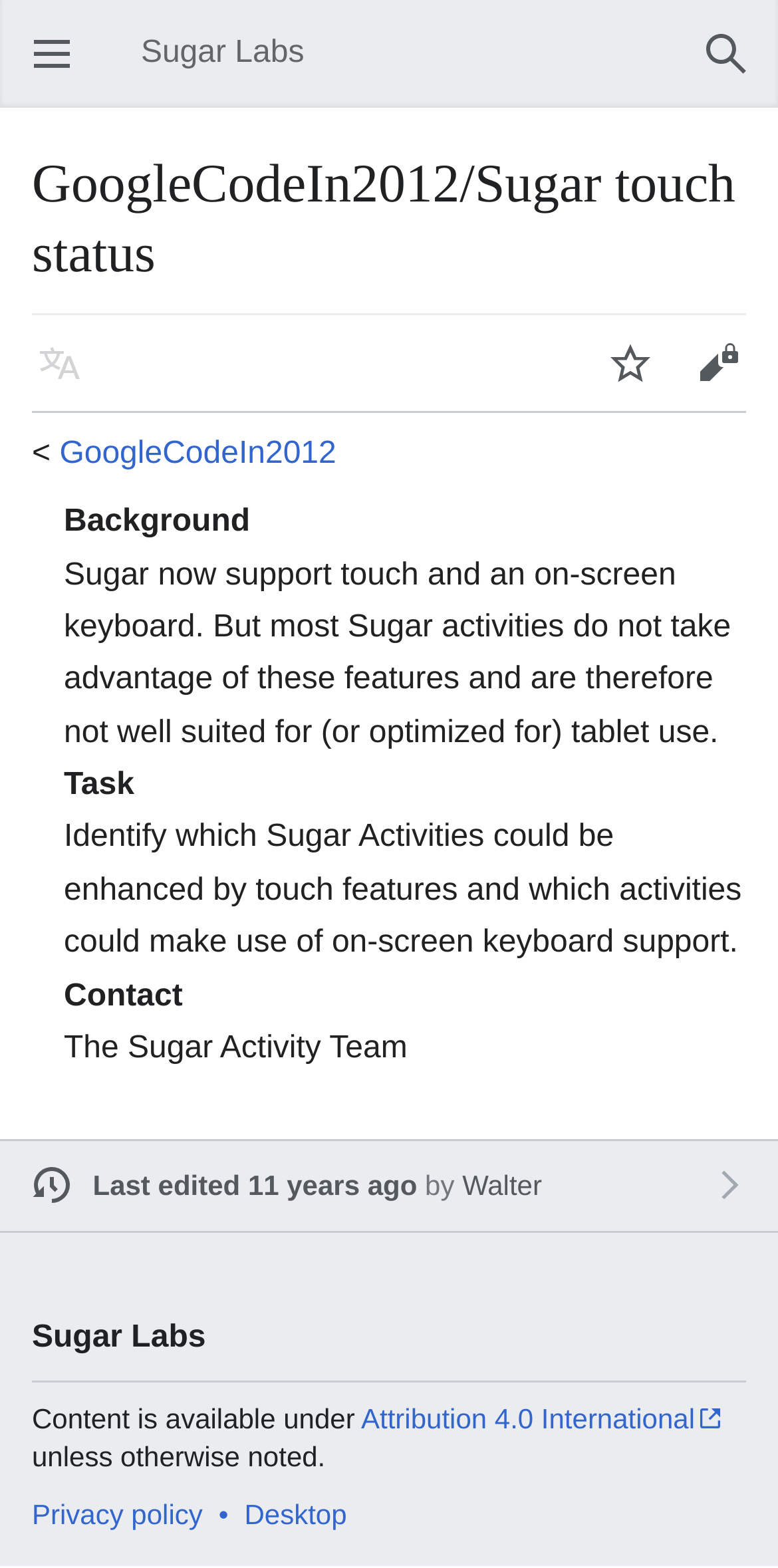Locate the bounding box of the UI element defined by this description: "parent_node: Open main menu". The coordinates should be given as four float numbers between 0 and 1, formatted as [left, top, right, bottom].

[0.041, 0.006, 0.074, 0.023]